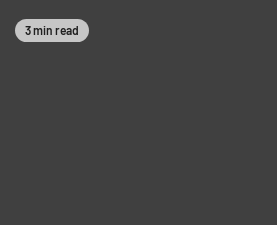What does the layout emphasize?
Give a comprehensive and detailed explanation for the question.

The layout is designed to provide users with a clear understanding of the time investment required for the associated reading material, making it easy for them to navigate and find the content they are interested in.